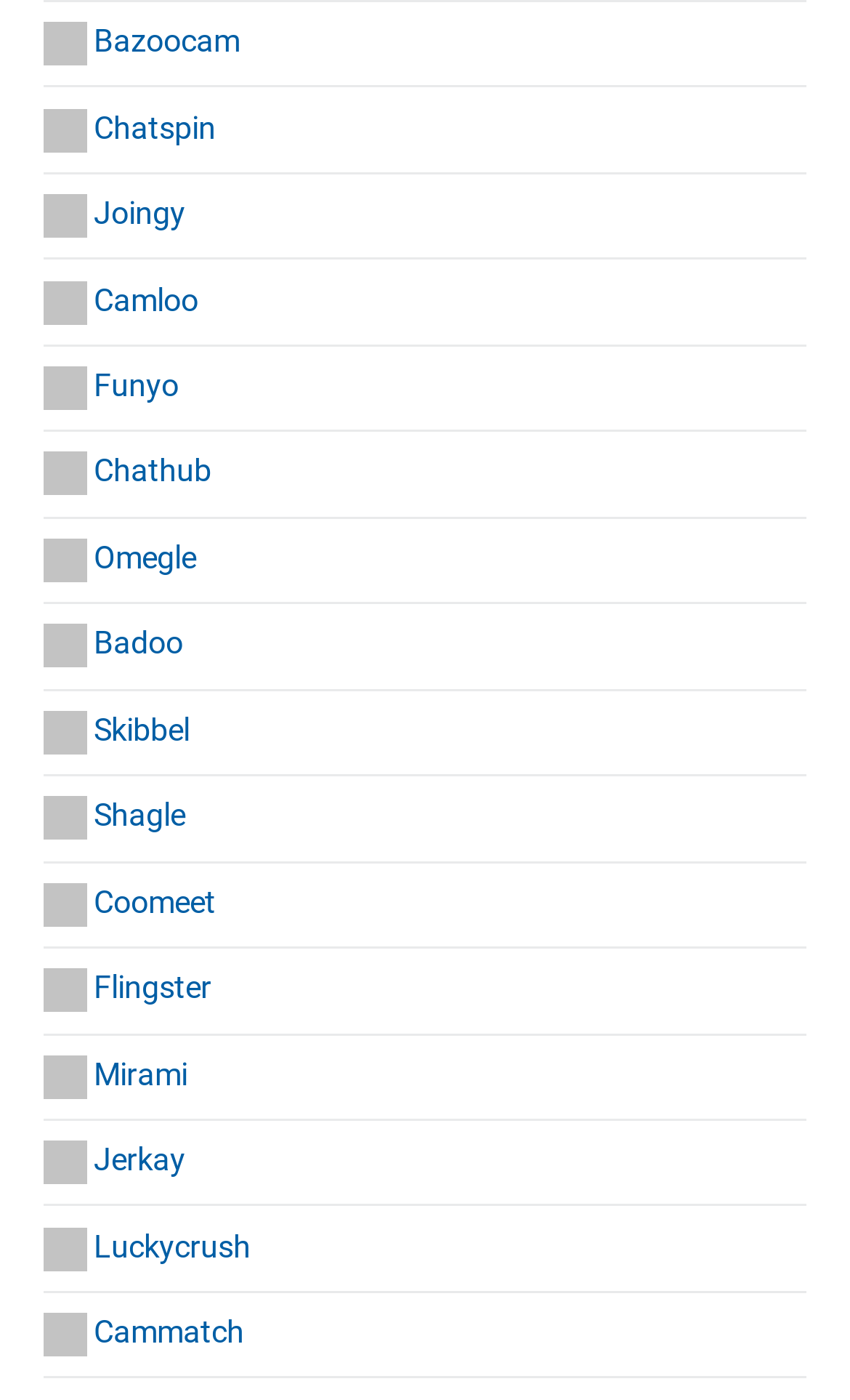What is the purpose of this webpage?
Look at the image and respond with a single word or a short phrase.

Chatting platforms